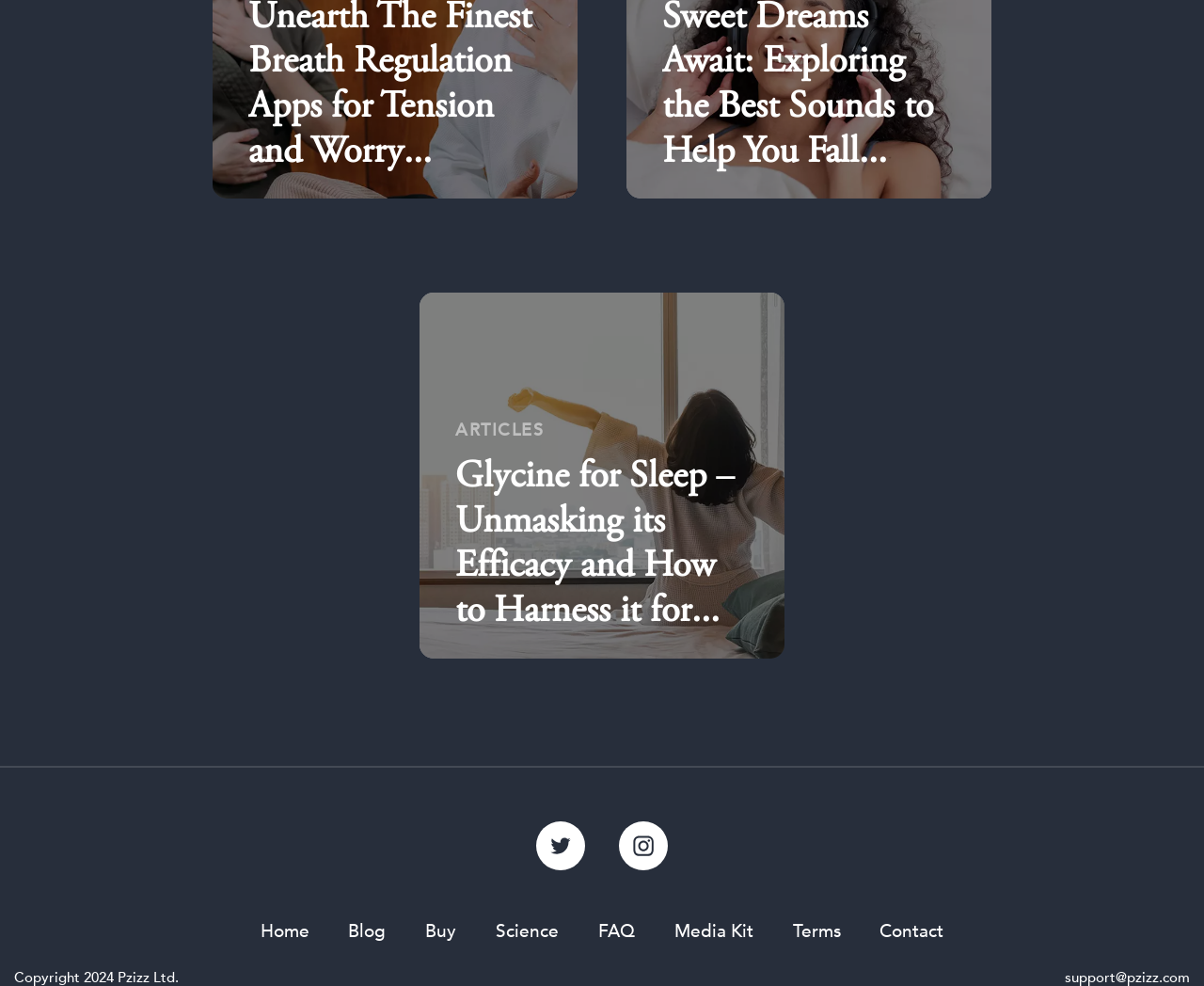Locate the bounding box coordinates of the element you need to click to accomplish the task described by this instruction: "Explore the best sounds to help you fall asleep".

[0.5, 0.227, 0.844, 0.251]